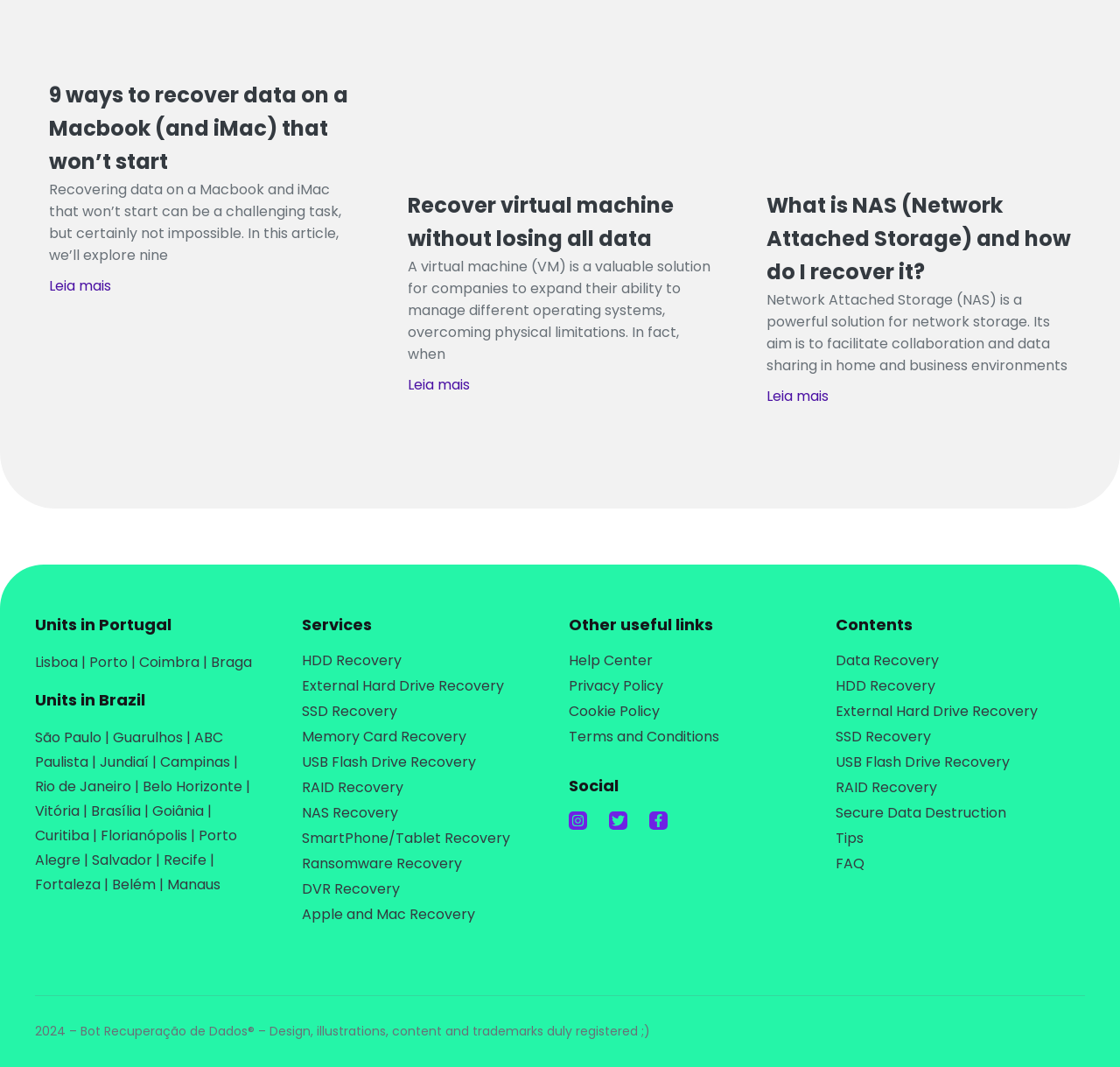Find the bounding box coordinates for the element that must be clicked to complete the instruction: "Read more about 9 ways to recover data on a Macbook (and iMac) that won’t start". The coordinates should be four float numbers between 0 and 1, indicated as [left, top, right, bottom].

[0.044, 0.258, 0.099, 0.277]